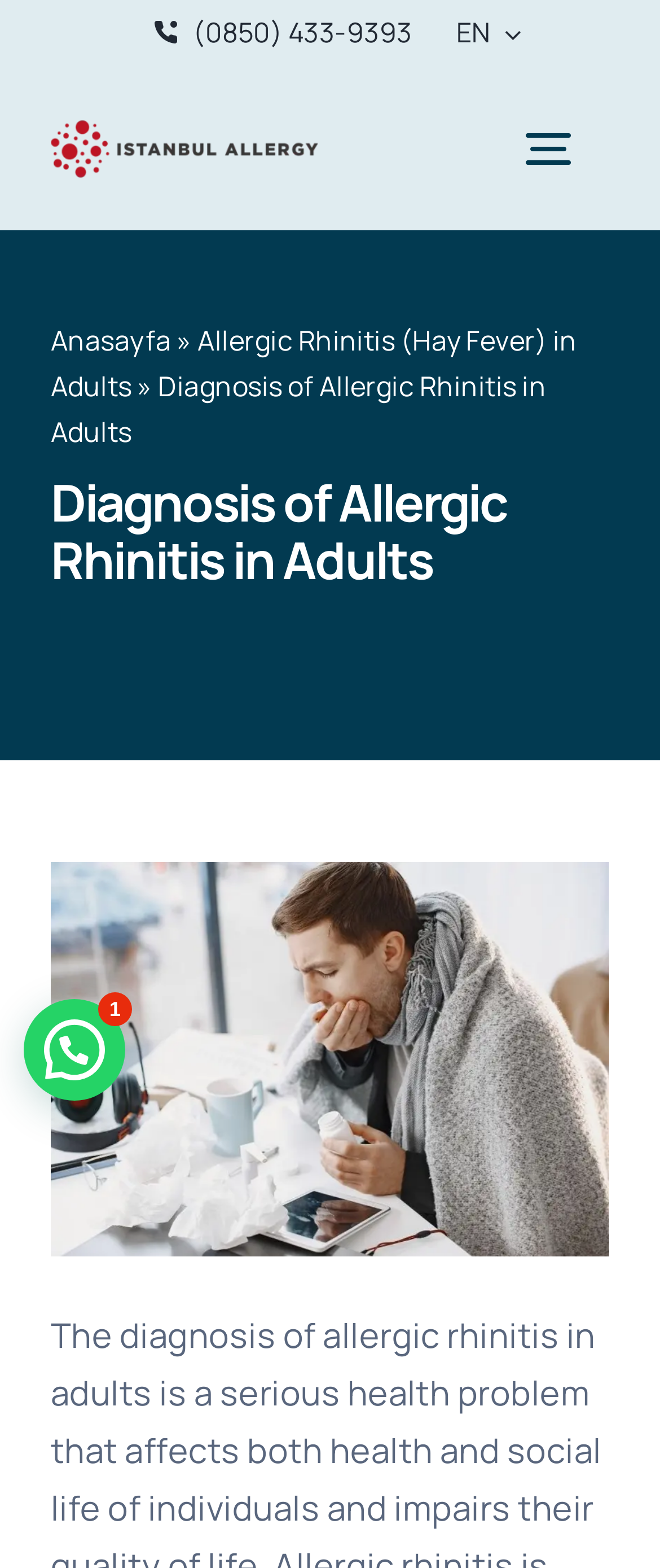Given the webpage screenshot and the description, determine the bounding box coordinates (top-left x, top-left y, bottom-right x, bottom-right y) that define the location of the UI element matching this description: Anasayfa

[0.077, 0.205, 0.26, 0.229]